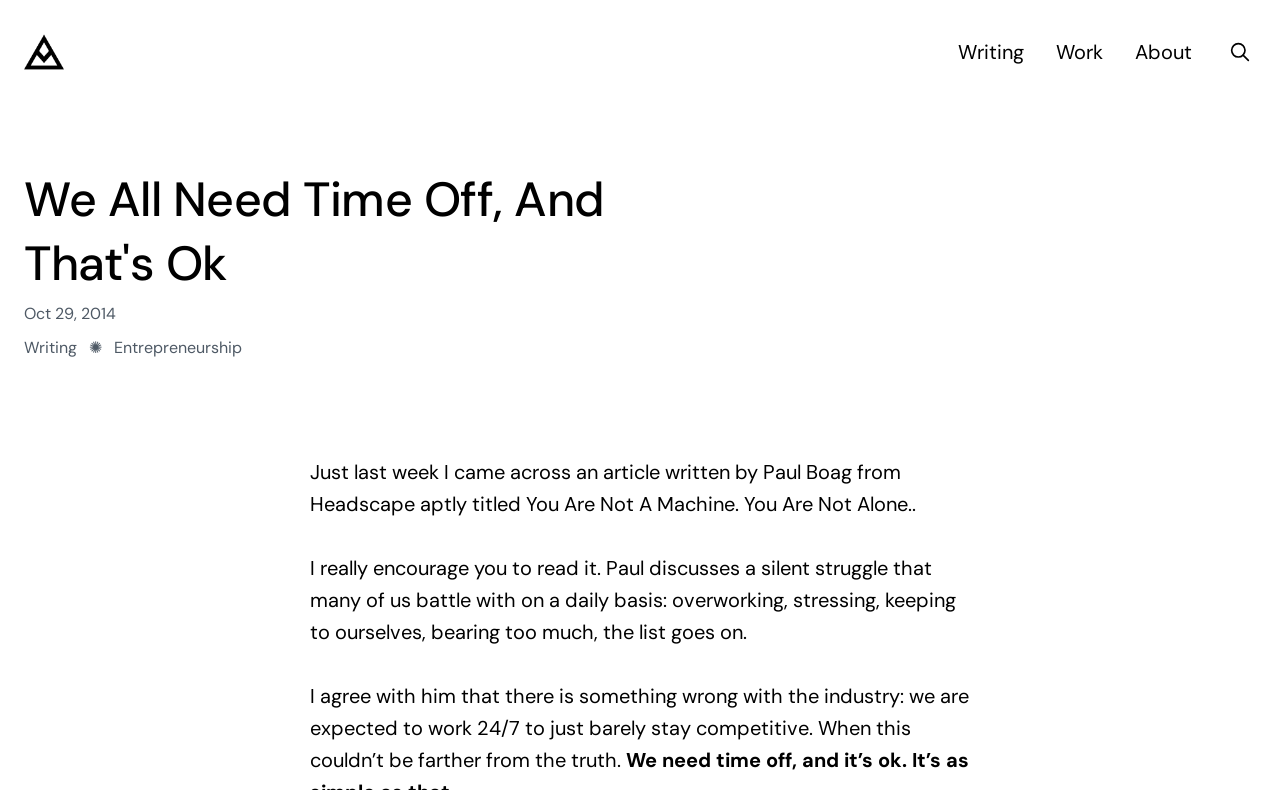What is the author's name?
Please provide a single word or phrase answer based on the image.

Andrés Max